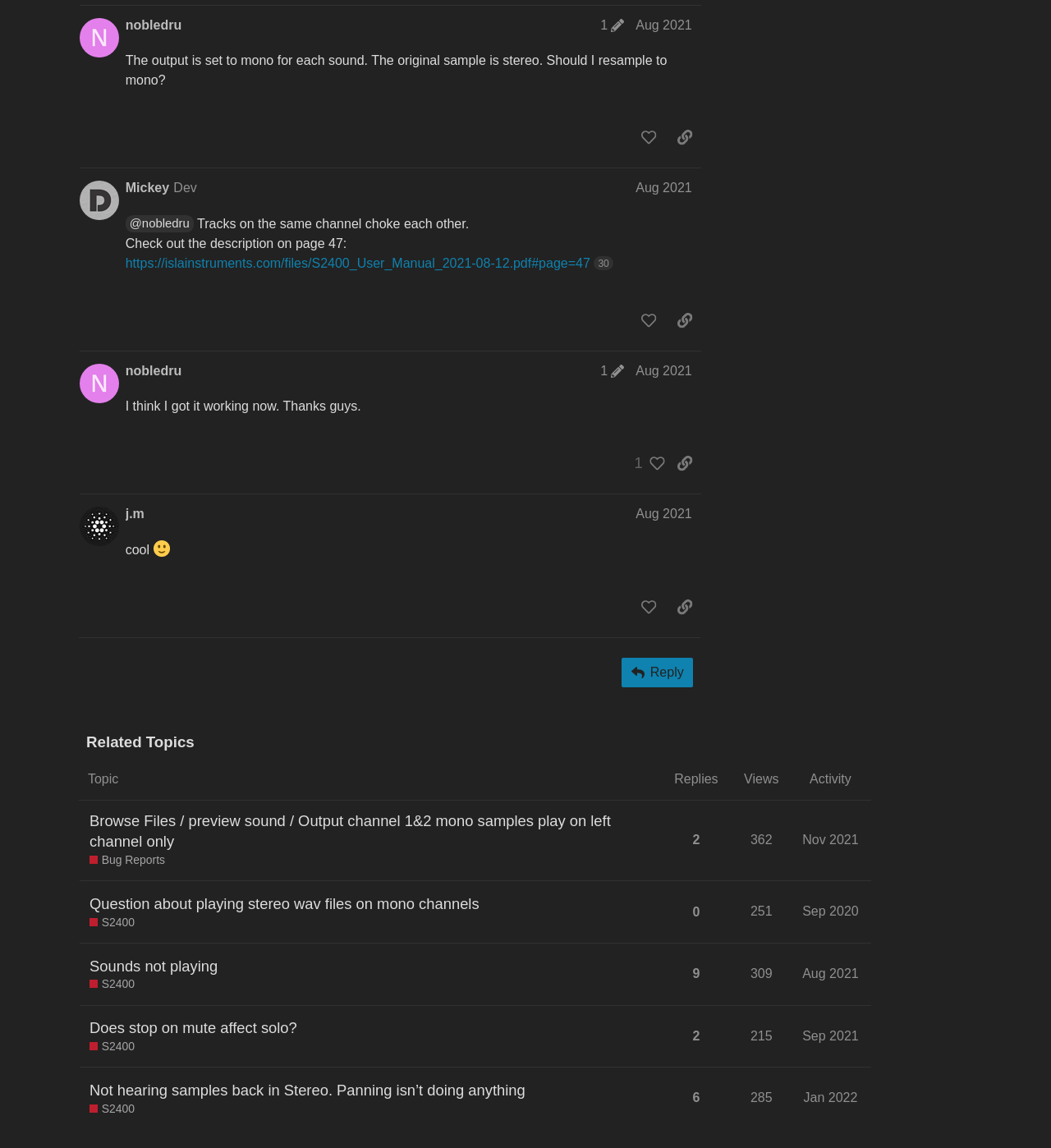Locate the bounding box coordinates of the region to be clicked to comply with the following instruction: "view related topic". The coordinates must be four float numbers between 0 and 1, in the form [left, top, right, bottom].

[0.075, 0.662, 0.829, 0.697]